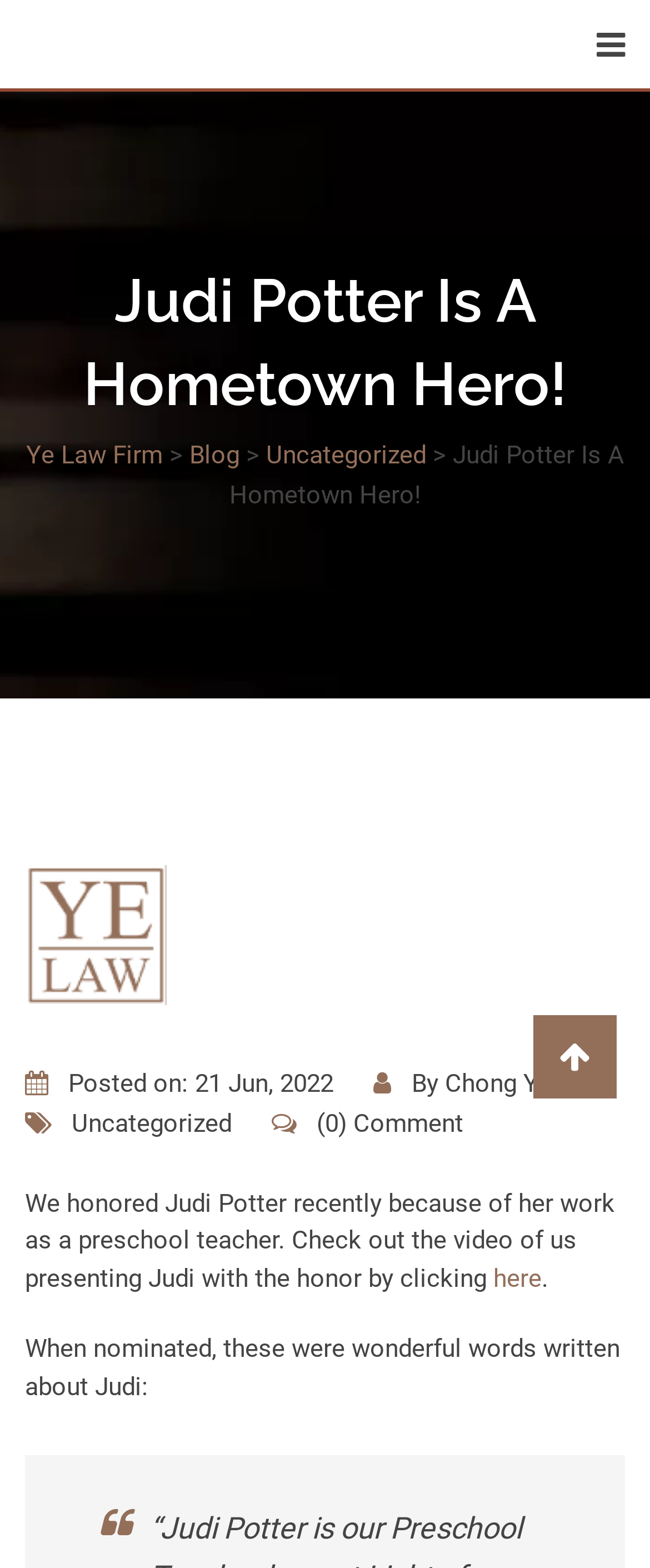Provide the bounding box coordinates of the area you need to click to execute the following instruction: "Visit the blog page".

[0.291, 0.28, 0.368, 0.3]